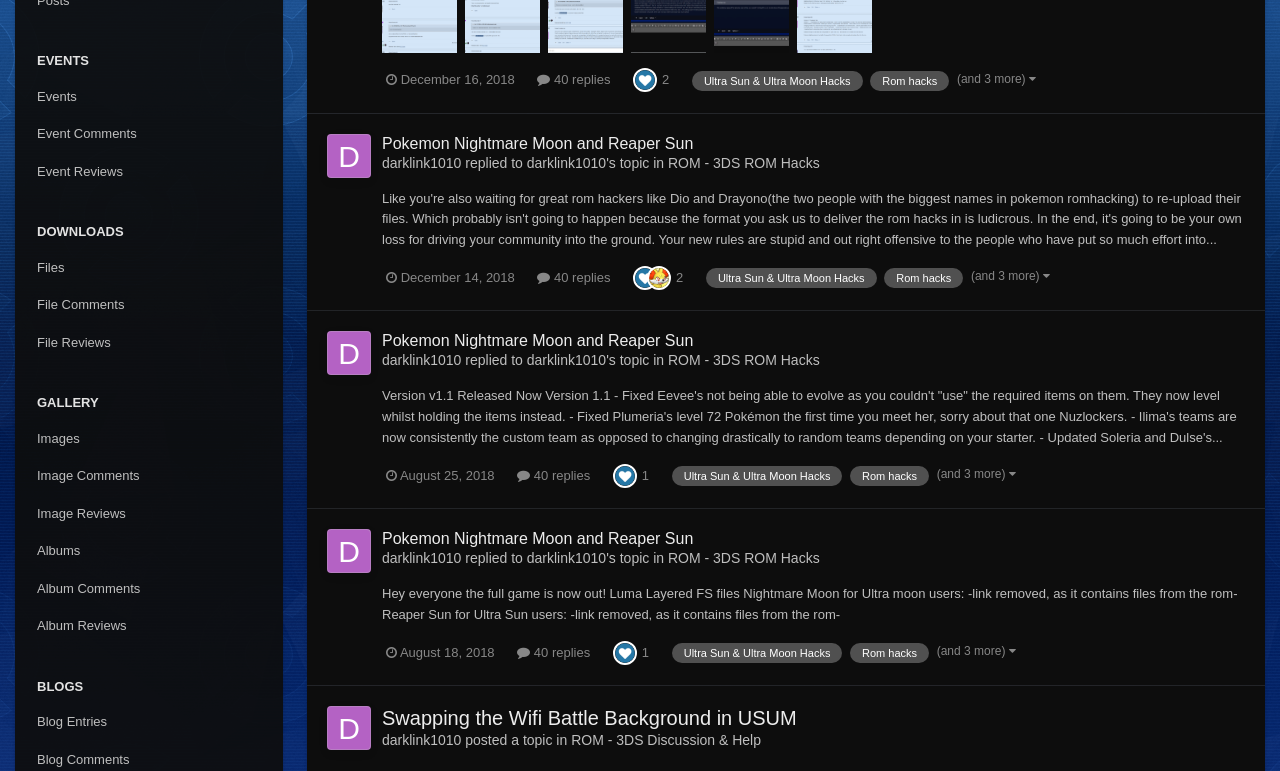Identify the bounding box coordinates of the clickable region required to complete the instruction: "Go to 'File Reviews'". The coordinates should be given as four float numbers within the range of 0 and 1, i.e., [left, top, right, bottom].

[0.021, 0.421, 0.212, 0.467]